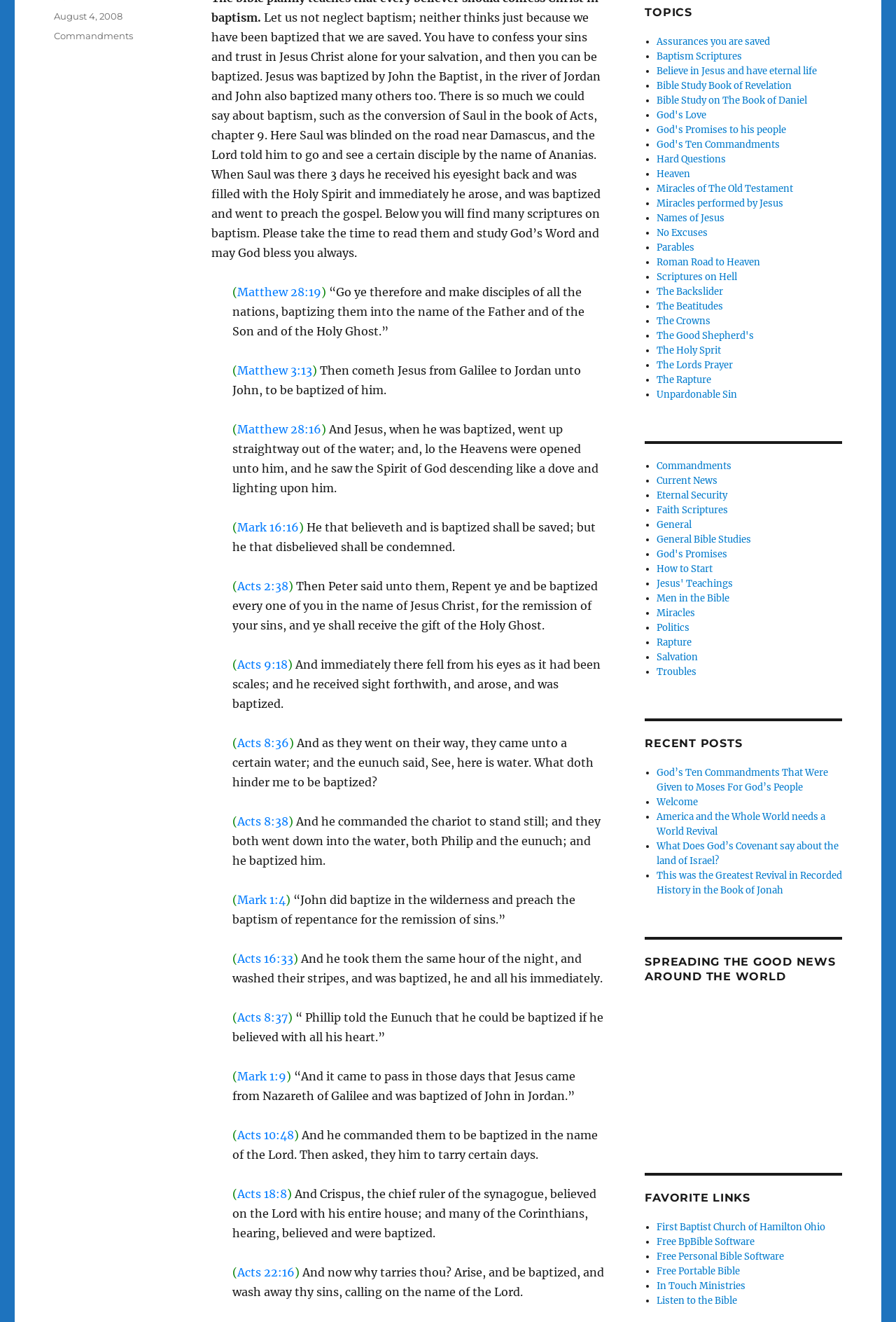Provide the bounding box coordinates of the HTML element described by the text: "Parables".

[0.733, 0.183, 0.775, 0.192]